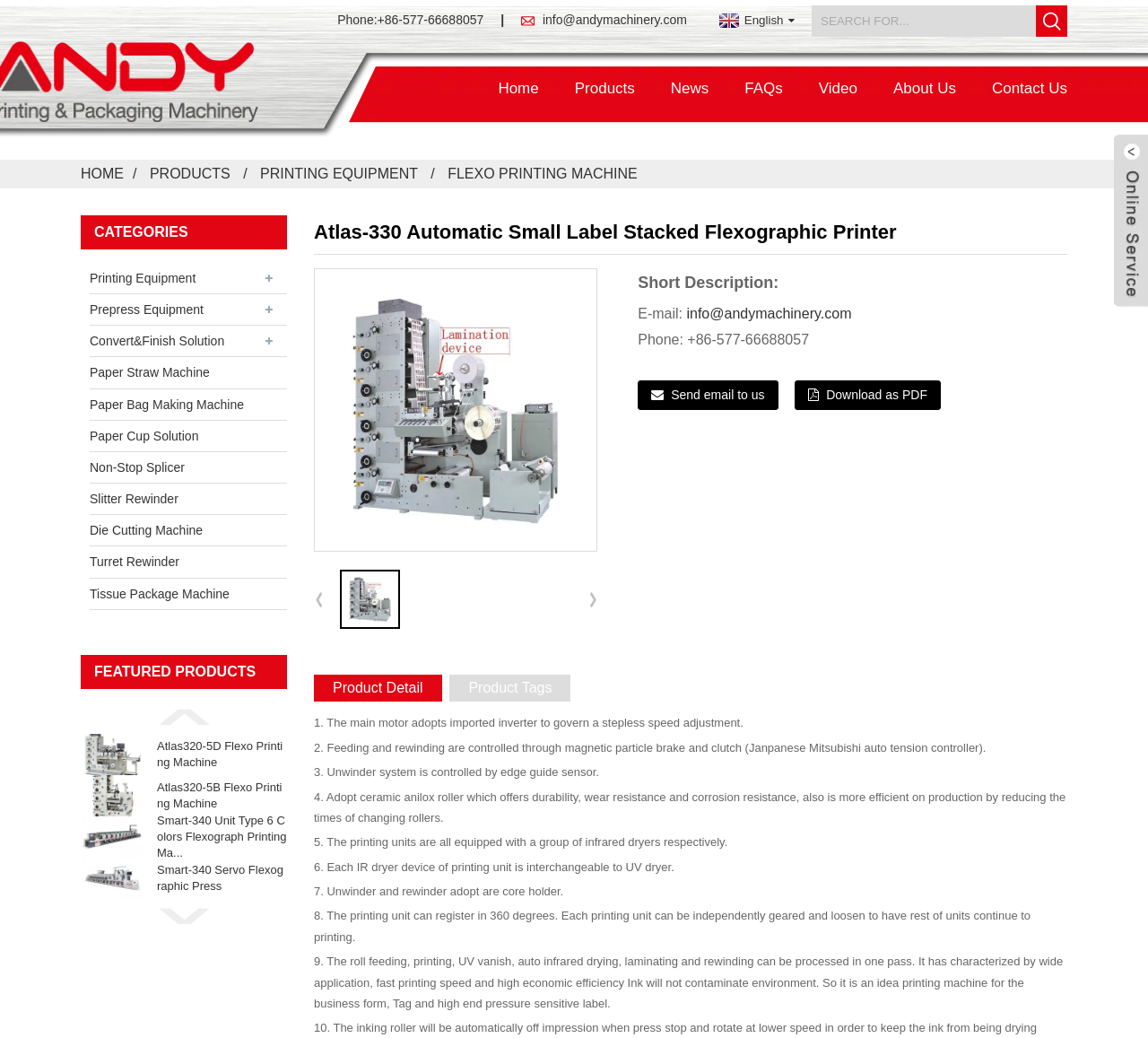Mark the bounding box of the element that matches the following description: "parent_node: Smart-340 Servo Flexographic Press".

[0.07, 0.851, 0.125, 0.911]